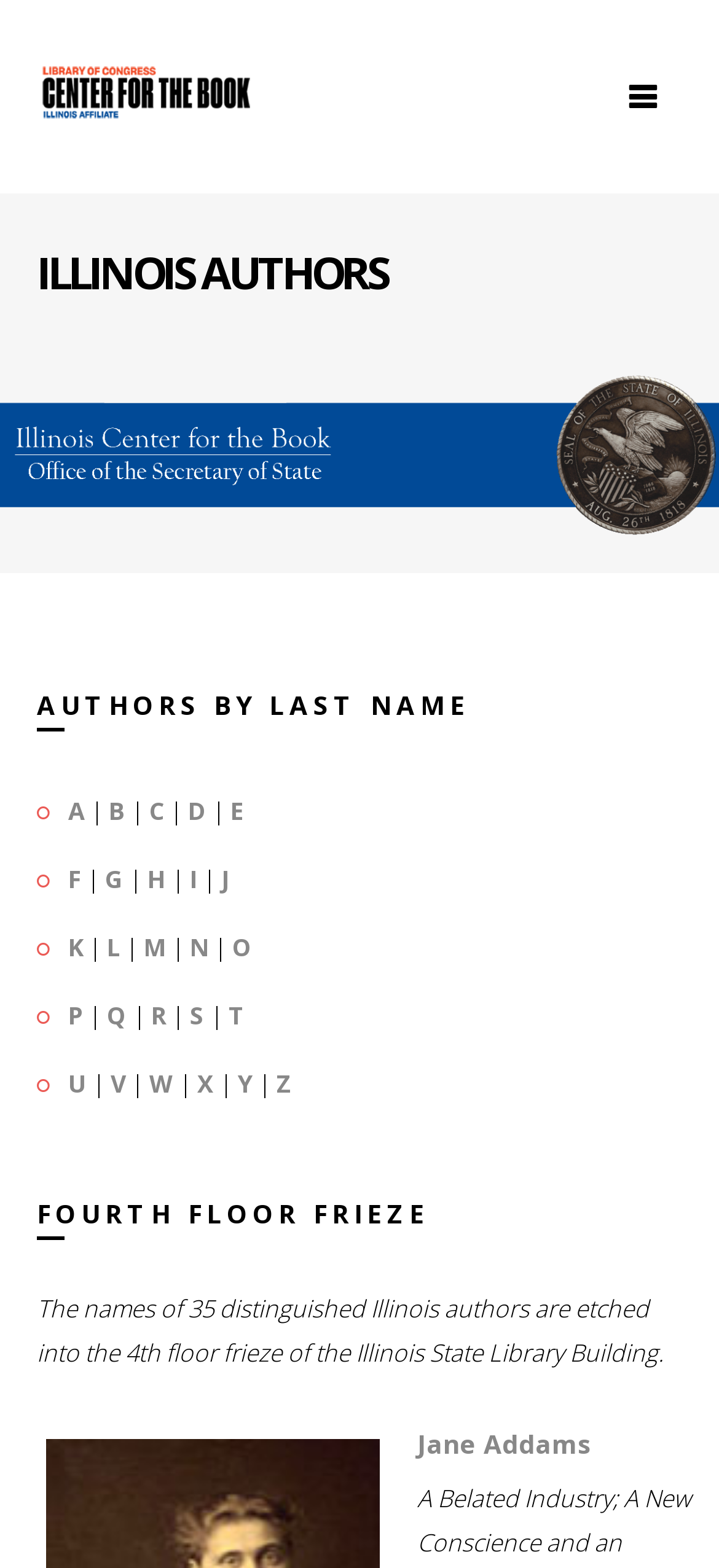What is the purpose of the 'AUTHORS BY LAST NAME' section?
Answer with a single word or short phrase according to what you see in the image.

To list authors